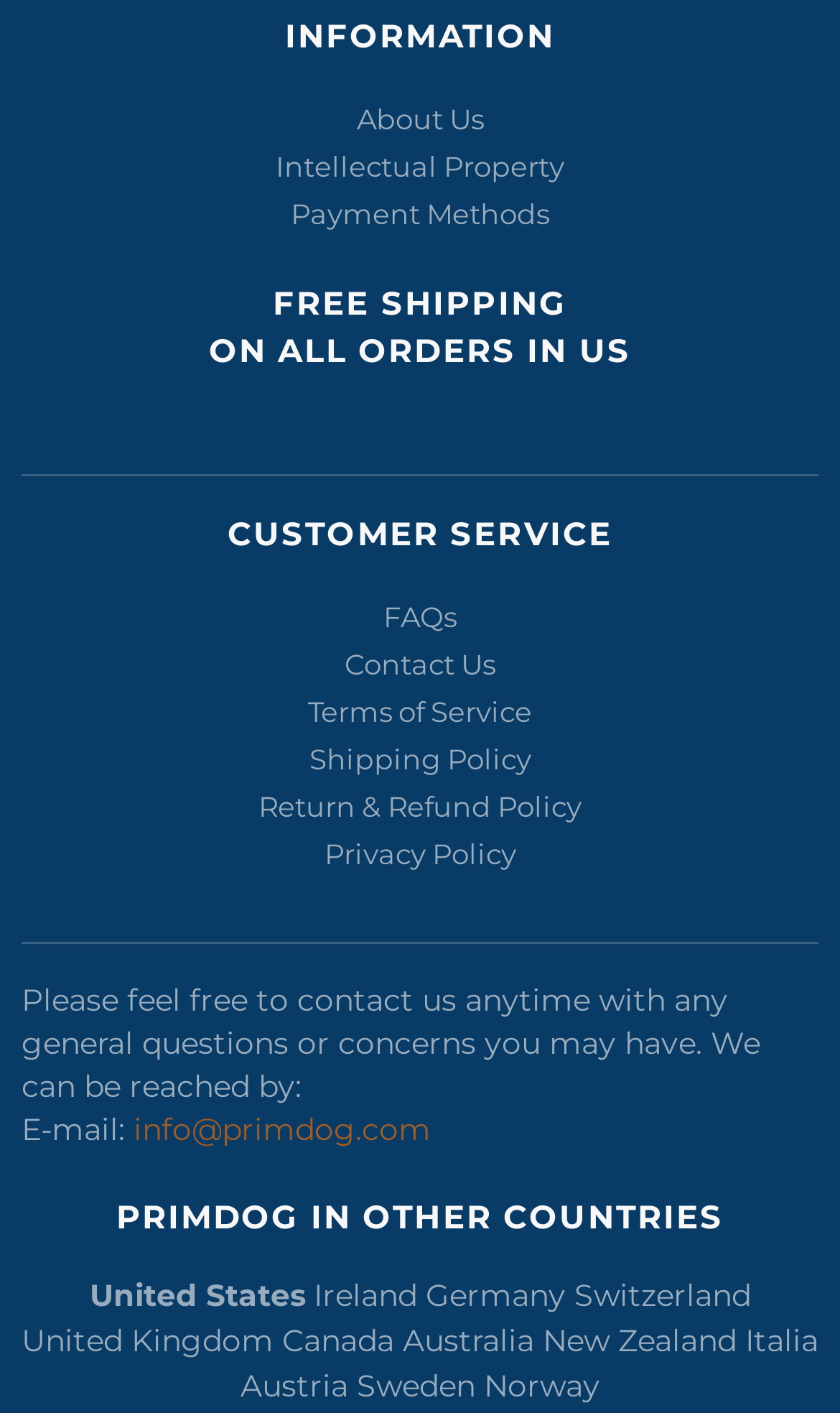Please indicate the bounding box coordinates for the clickable area to complete the following task: "view FAQs". The coordinates should be specified as four float numbers between 0 and 1, i.e., [left, top, right, bottom].

[0.456, 0.421, 0.544, 0.453]